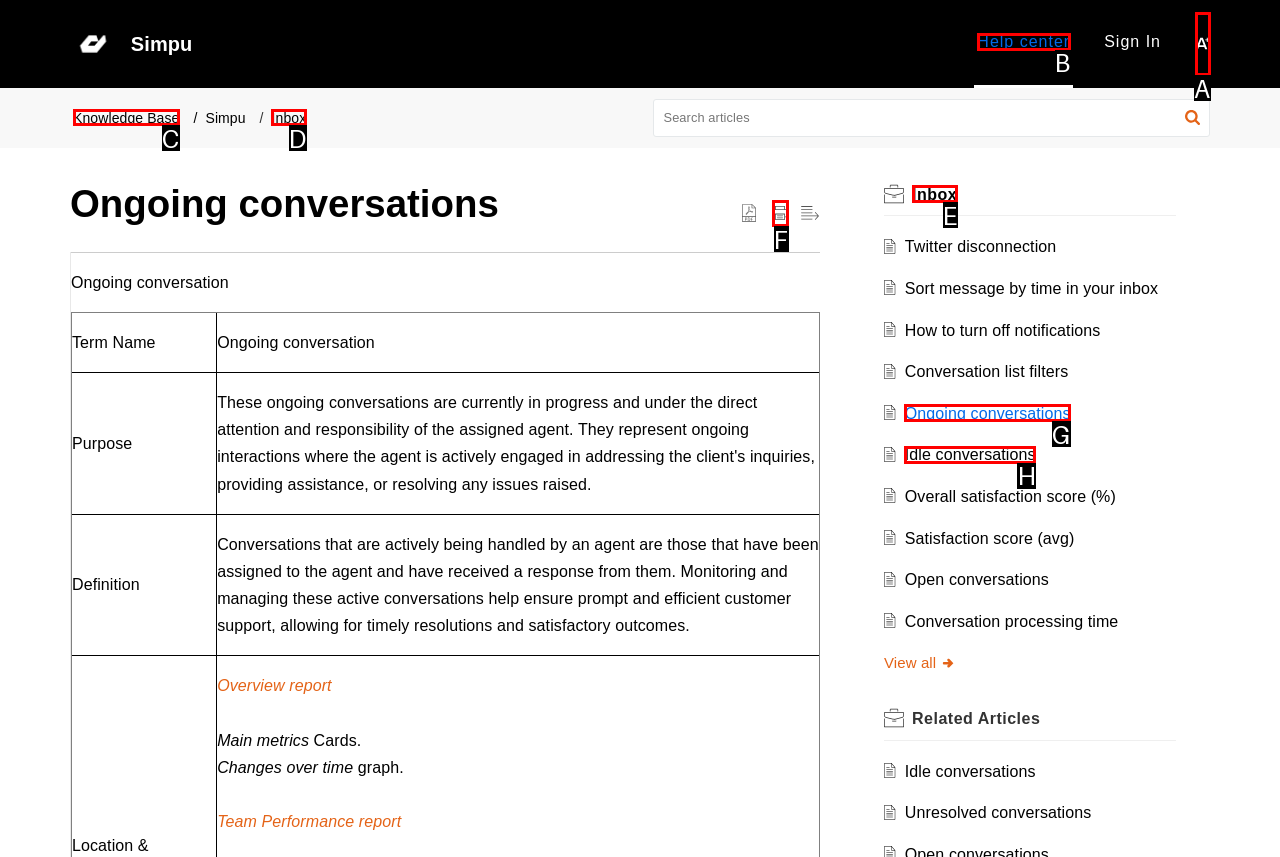Given the instruction: Get more information about NetworkNewsWire, which HTML element should you click on?
Answer with the letter that corresponds to the correct option from the choices available.

None